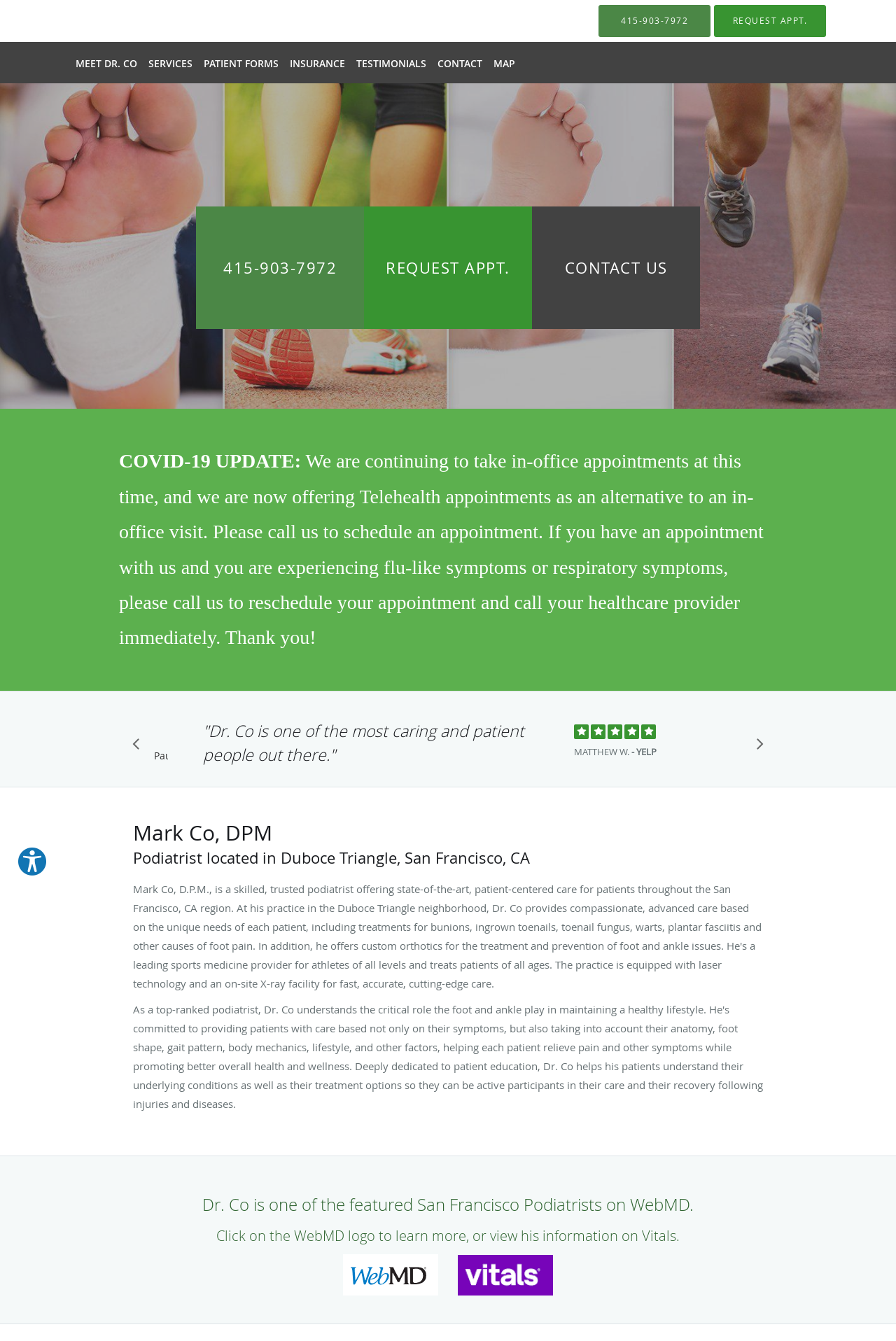Determine the bounding box coordinates of the target area to click to execute the following instruction: "Request an appointment."

[0.797, 0.004, 0.922, 0.028]